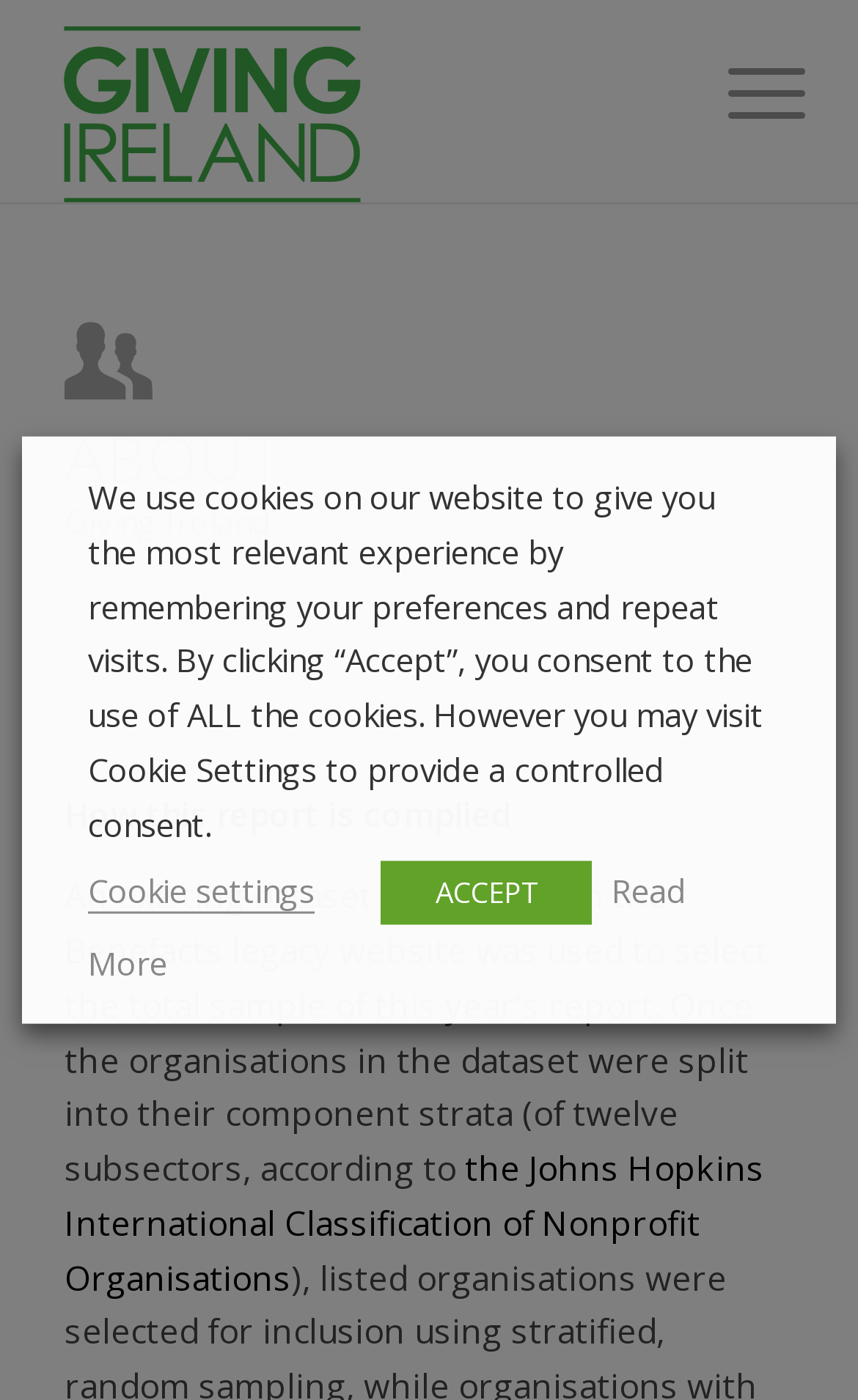Please answer the following question using a single word or phrase: What is the section of the webpage about?

About Giving Ireland